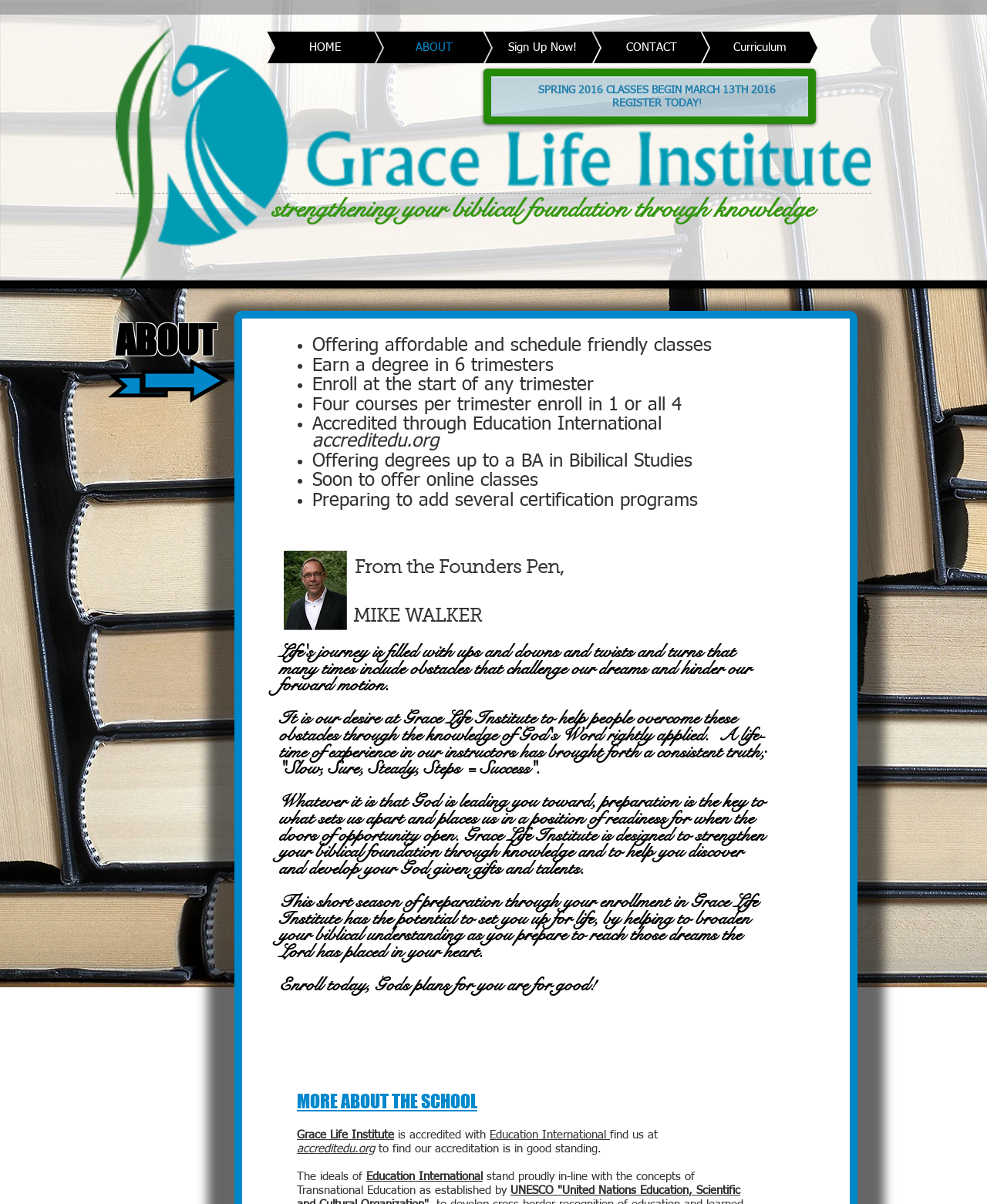Respond with a single word or phrase to the following question:
How many links are in the navigation menu?

5